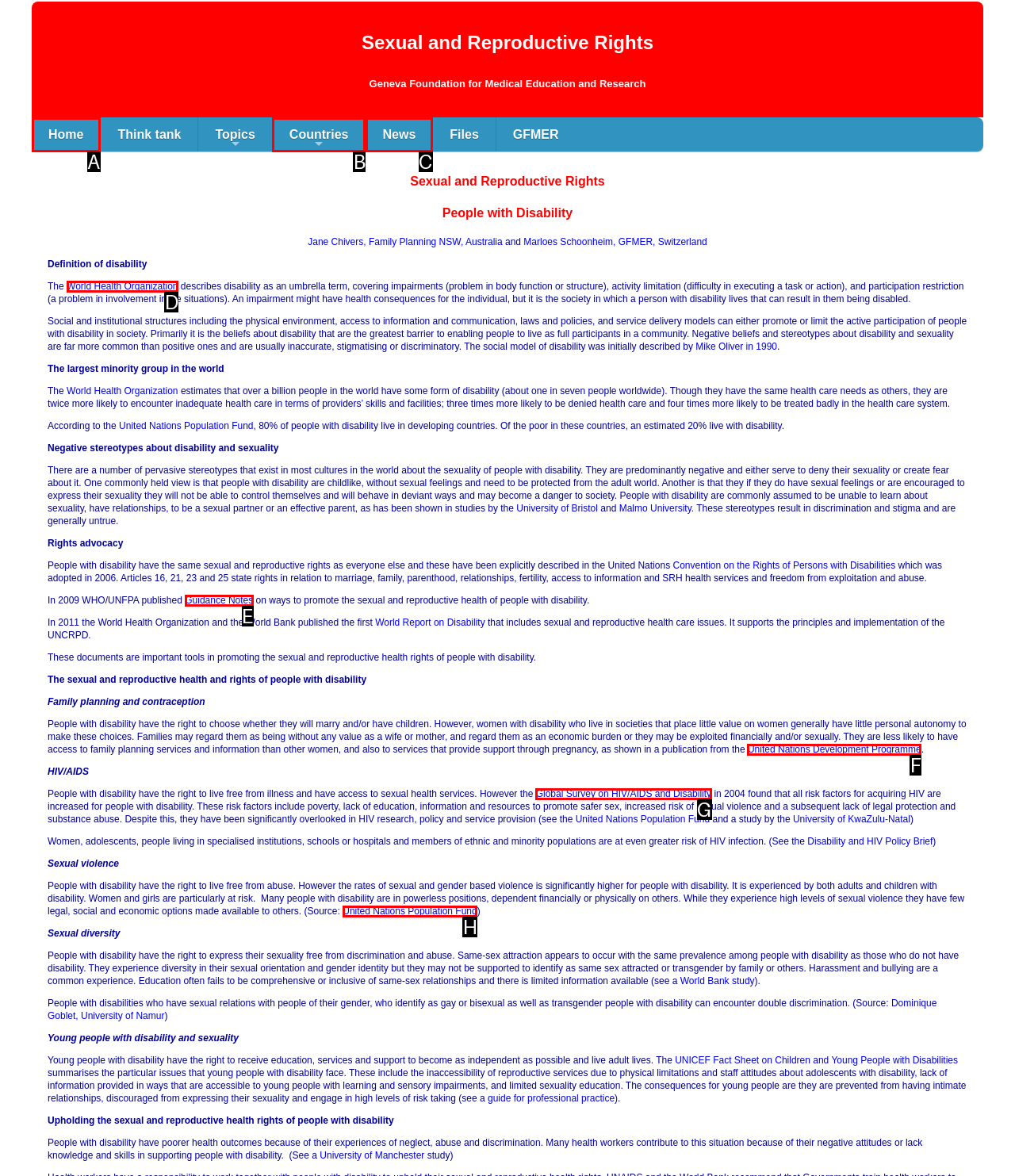Identify the letter corresponding to the UI element that matches this description: Guidance Notes
Answer using only the letter from the provided options.

E